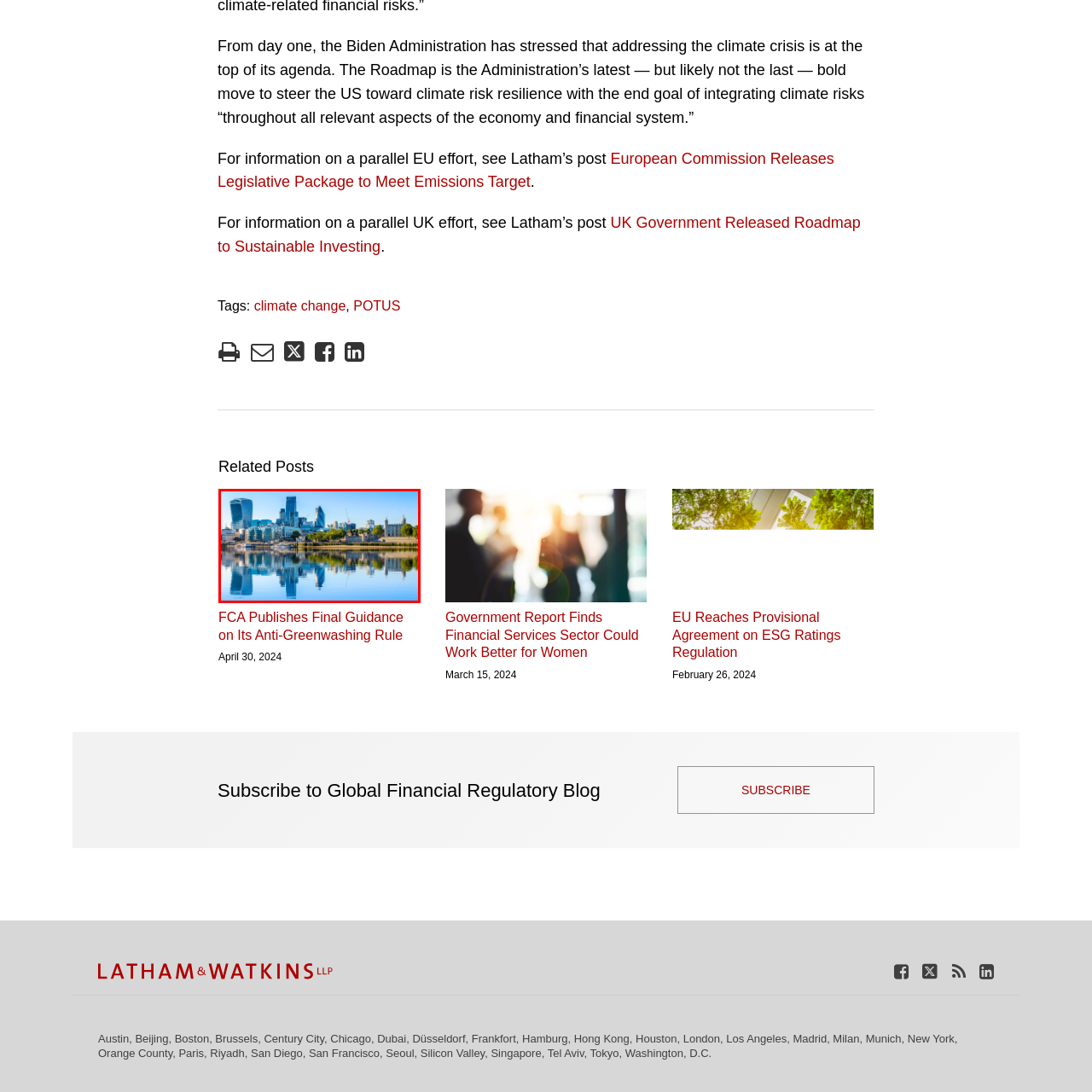What is the shape of the iconic building in the image?
Refer to the image highlighted by the red box and give a one-word or short-phrase answer reflecting what you see.

Gherkin